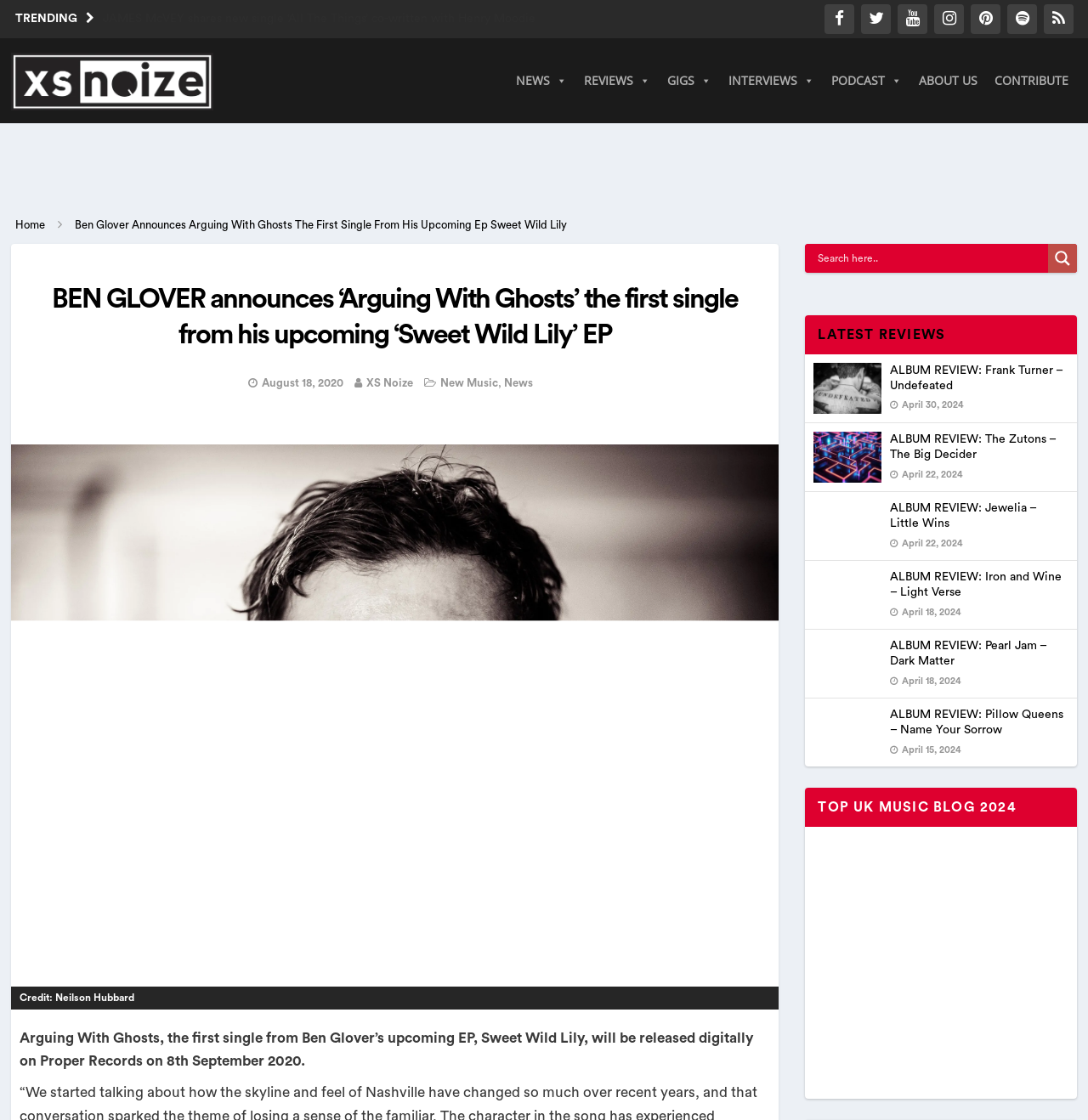Find and indicate the bounding box coordinates of the region you should select to follow the given instruction: "Follow XS Noize on Facebook".

[0.758, 0.004, 0.785, 0.03]